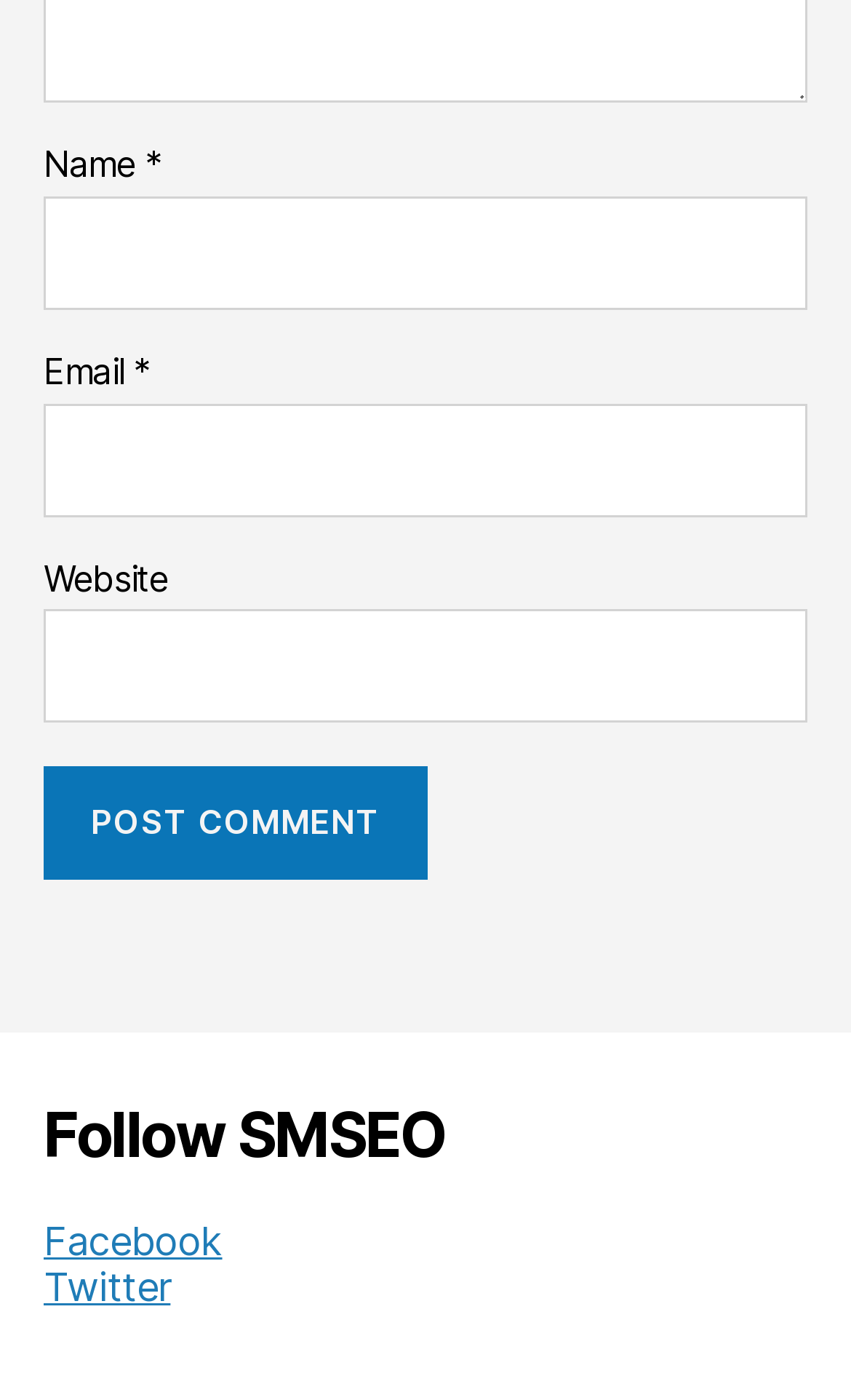Determine the bounding box coordinates of the UI element described by: "parent_node: Name * name="author"".

[0.051, 0.14, 0.949, 0.221]